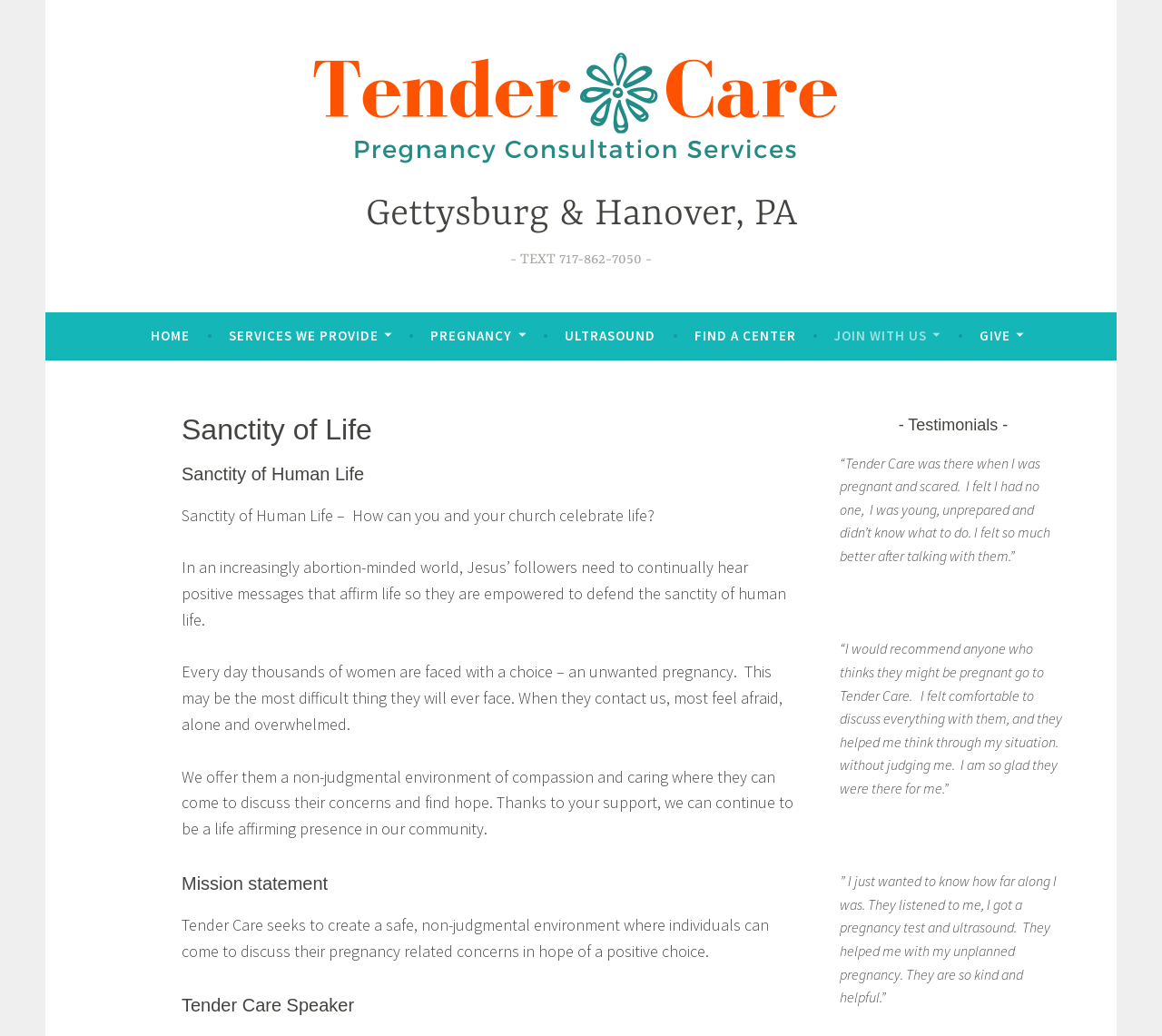Determine the bounding box coordinates for the area that should be clicked to carry out the following instruction: "Click on the 'HOME' link".

[0.13, 0.308, 0.163, 0.34]